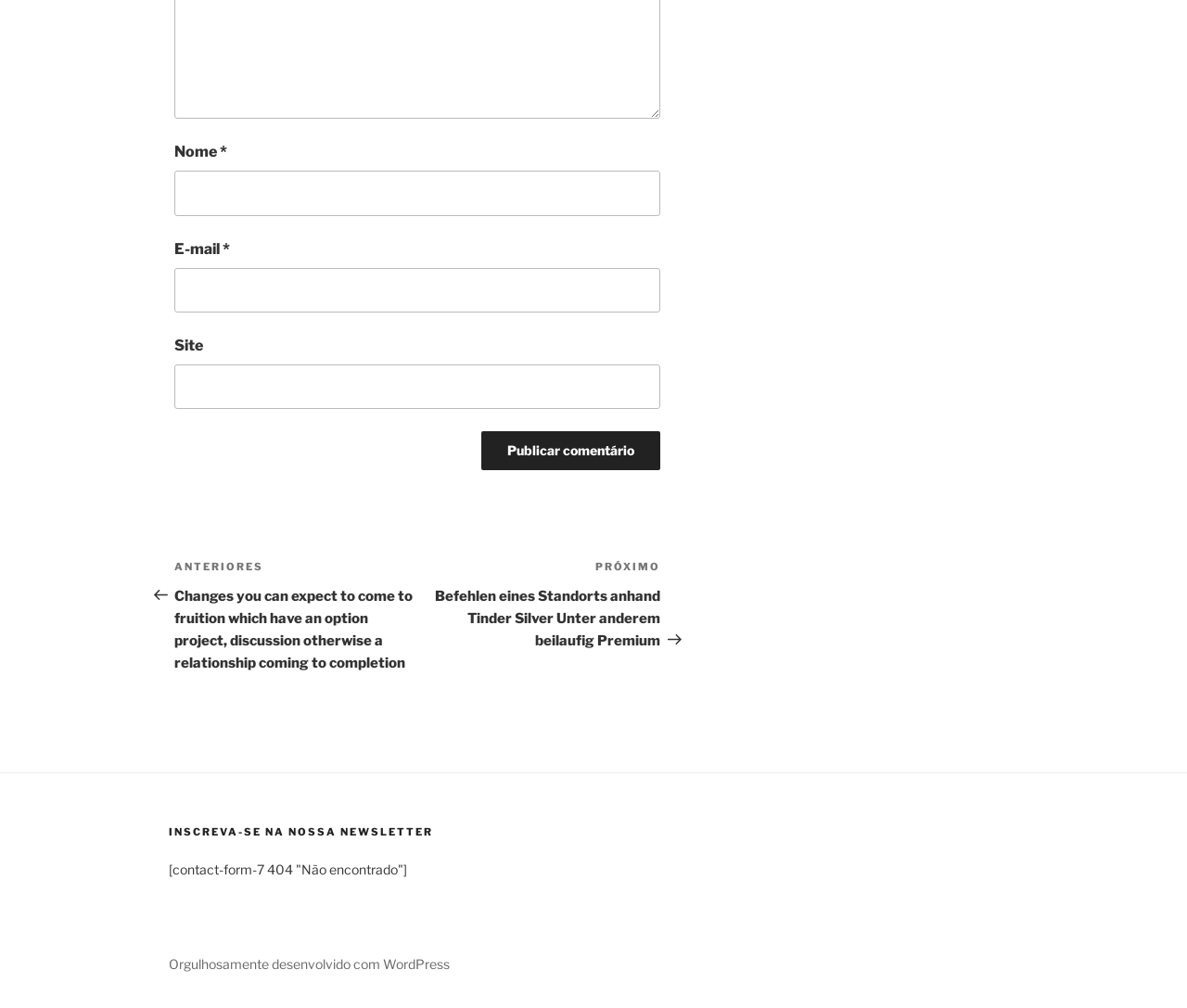What is the call-to-action button below the comment form?
Look at the screenshot and provide an in-depth answer.

The button has a bounding box coordinate of [0.406, 0.428, 0.556, 0.467] and is labeled 'Publicar comentário', indicating it is a call-to-action button to submit a comment.